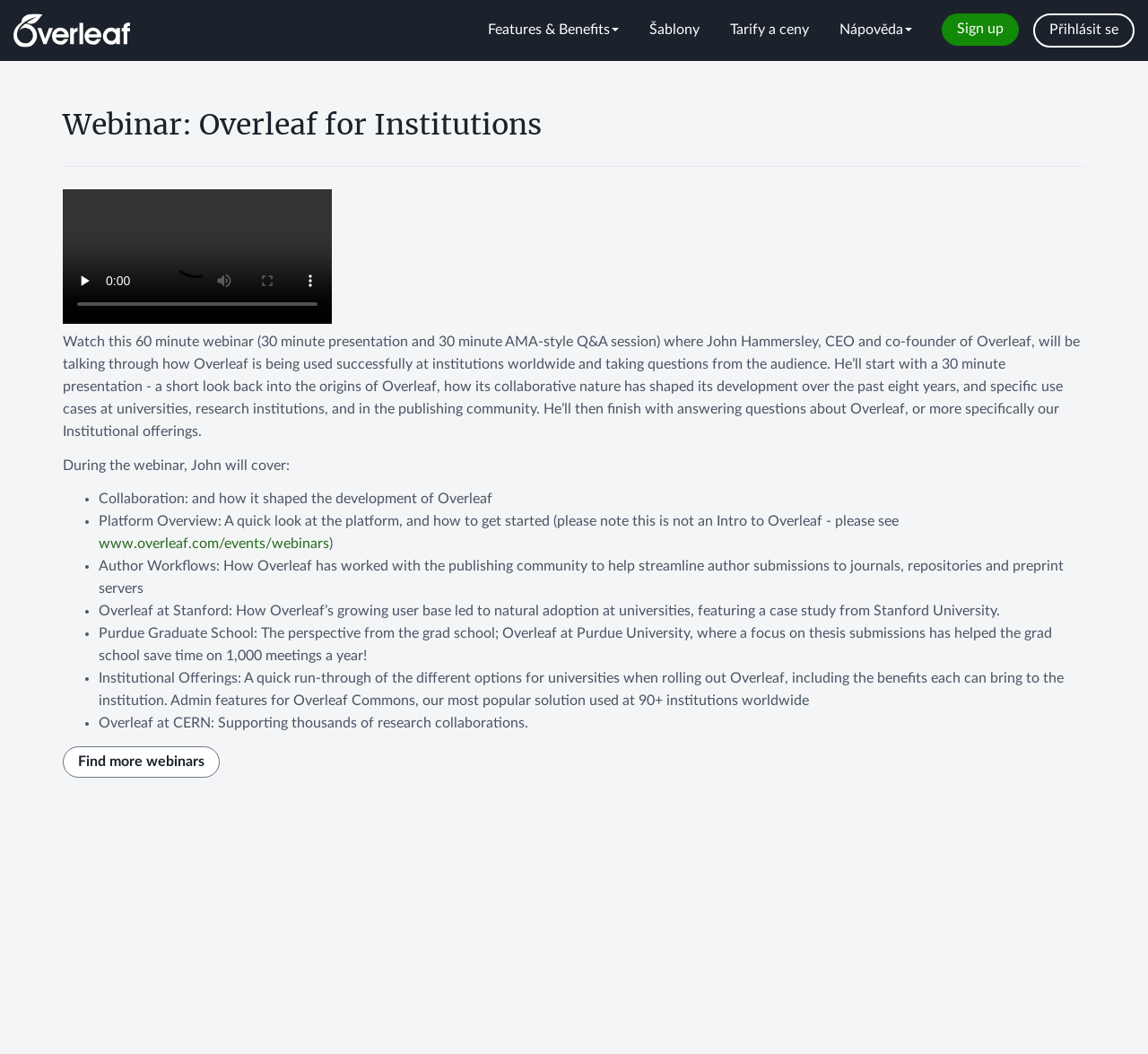Give a one-word or short phrase answer to this question: 
How long is the webinar?

60 minutes